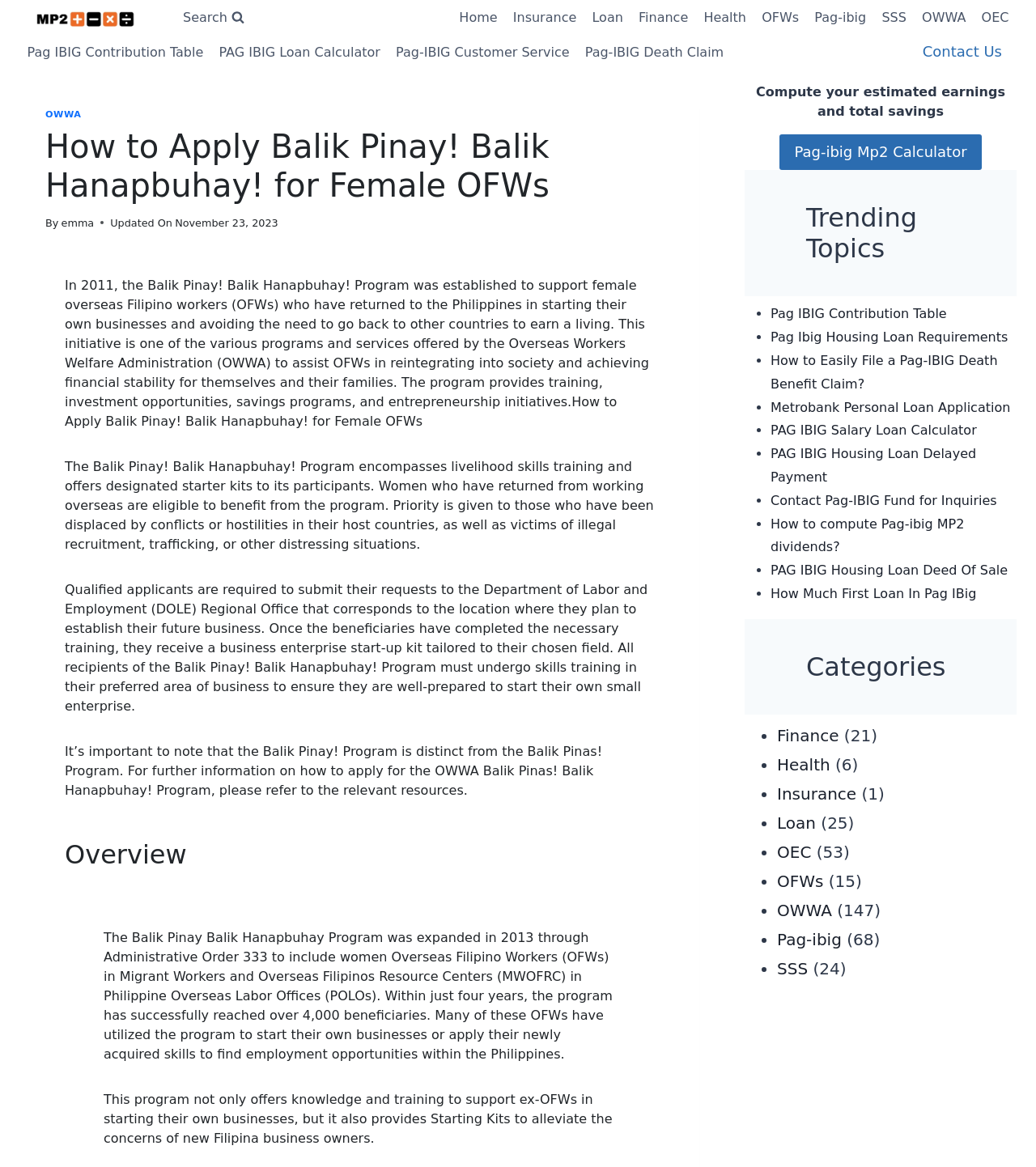What is provided to the beneficiaries of the Balik Pinay! Balik Hanapbuhay! Program?
Kindly answer the question with as much detail as you can.

The Balik Pinay! Balik Hanapbuhay! Program encompasses livelihood skills training and offers designated starter kits to its participants. Women who have returned from working overseas are eligible to benefit from the program.